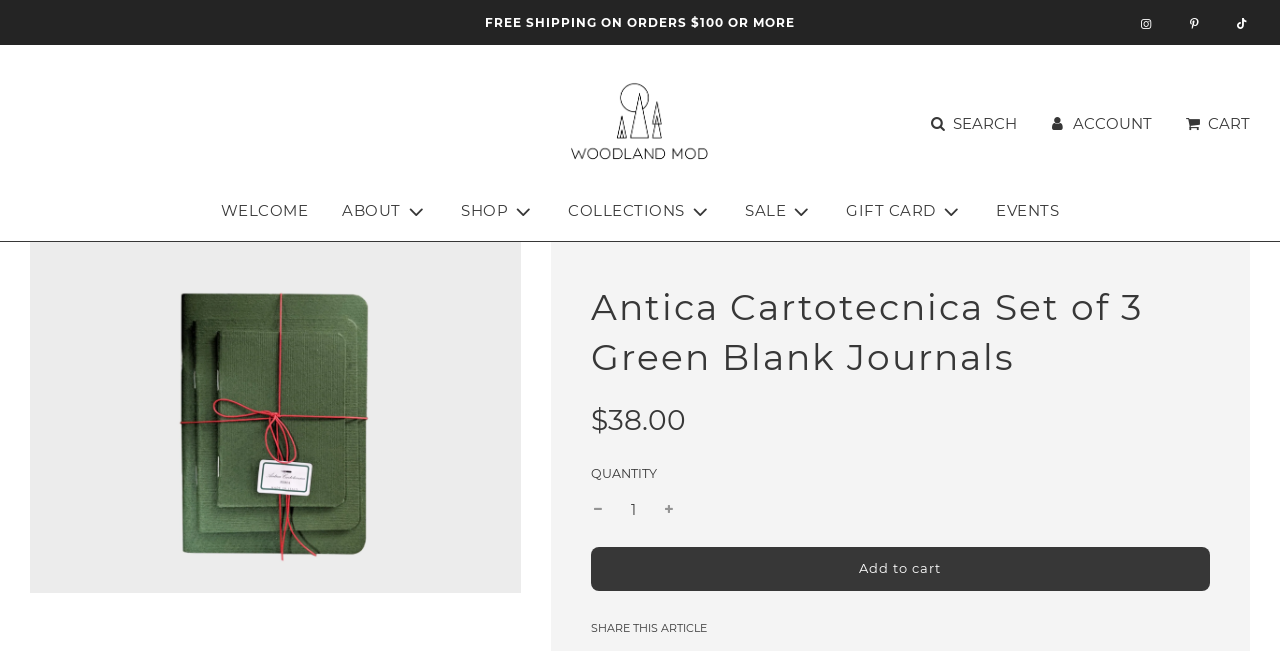Please find the bounding box for the following UI element description. Provide the coordinates in (top-left x, top-left y, bottom-right x, bottom-right y) format, with values between 0 and 1: Search

[0.712, 0.149, 0.806, 0.232]